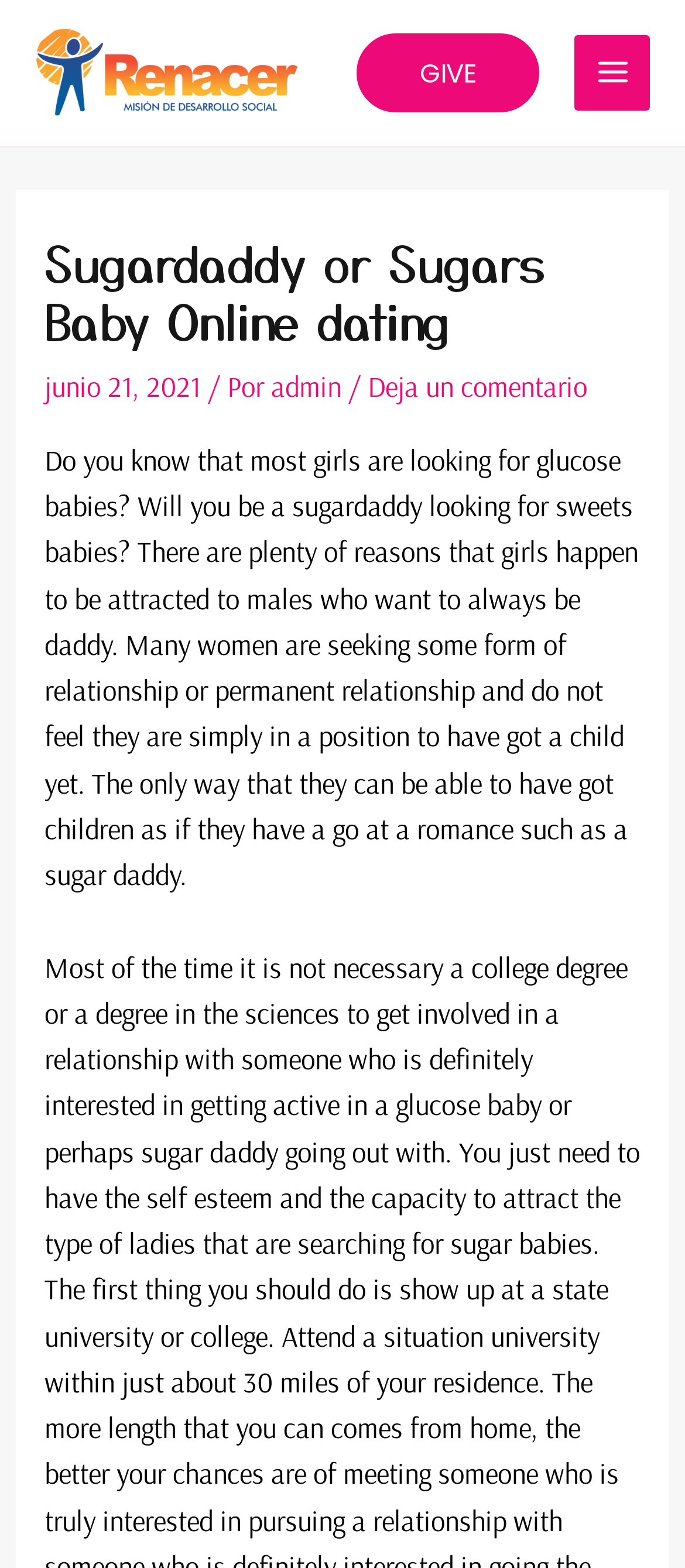What is the date of the post?
Provide a short answer using one word or a brief phrase based on the image.

junio 21, 2021